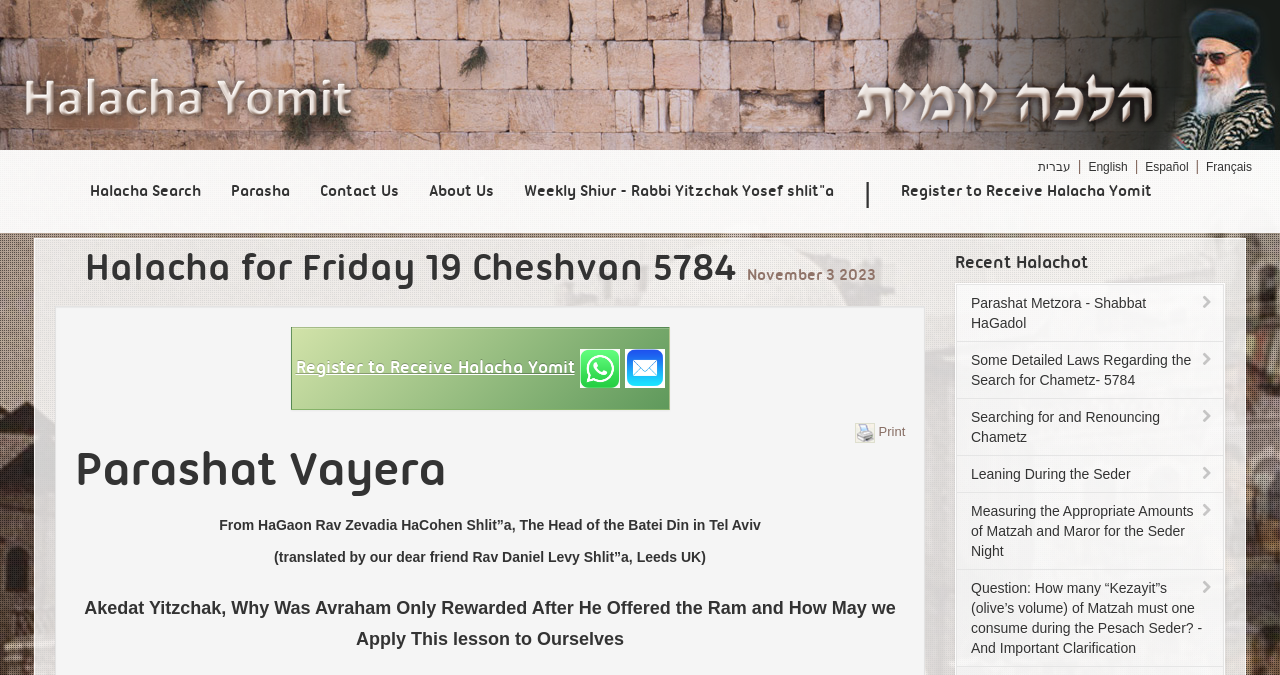What is the topic of the Akedat Yitzchak?
Based on the image, please offer an in-depth response to the question.

The topic of the Akedat Yitzchak is 'Why Was Avraham Only Rewarded After He Offered the Ram and How May we Apply This lesson to Ourselves', which is indicated by the StaticText 'Akedat Yitzchak, Why Was Avraham Only Rewarded After He Offered the Ram and How May we Apply This lesson to Ourselves' on the webpage.